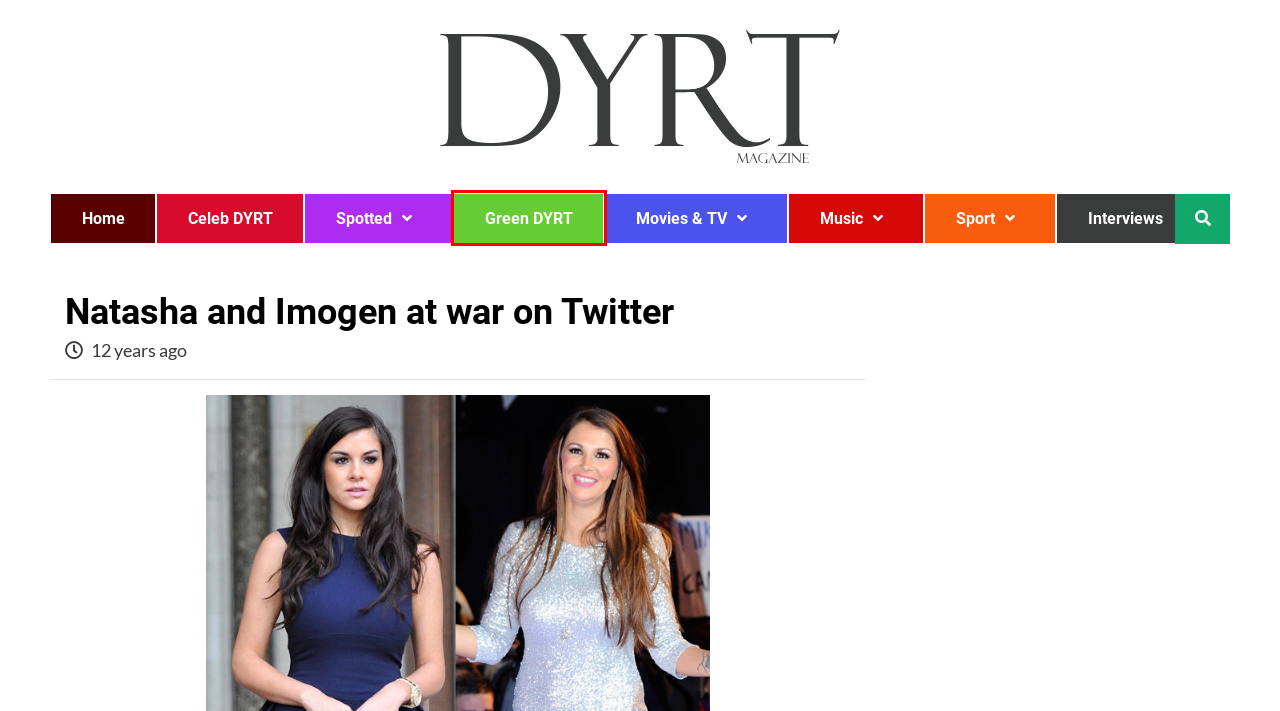Given a screenshot of a webpage featuring a red bounding box, identify the best matching webpage description for the new page after the element within the red box is clicked. Here are the options:
A. DYRT Magazine, Online Celebrity hot spot for all your daily showbiz news
B. Music – DYRT Magazine, Online Celebrity hot spot for all your daily showbiz news
C. Movies – DYRT Magazine, Online Celebrity hot spot for all your daily showbiz news
D. Sport – DYRT Magazine, Online Celebrity hot spot for all your daily showbiz news
E. Celeb DYRT – DYRT Magazine, Online Celebrity hot spot for all your daily showbiz news
F. Interviews – DYRT Magazine, Online Celebrity hot spot for all your daily showbiz news
G. Green DYRT – DYRT Magazine, Online Celebrity hot spot for all your daily showbiz news
H. Spotted – DYRT Magazine, Online Celebrity hot spot for all your daily showbiz news

G